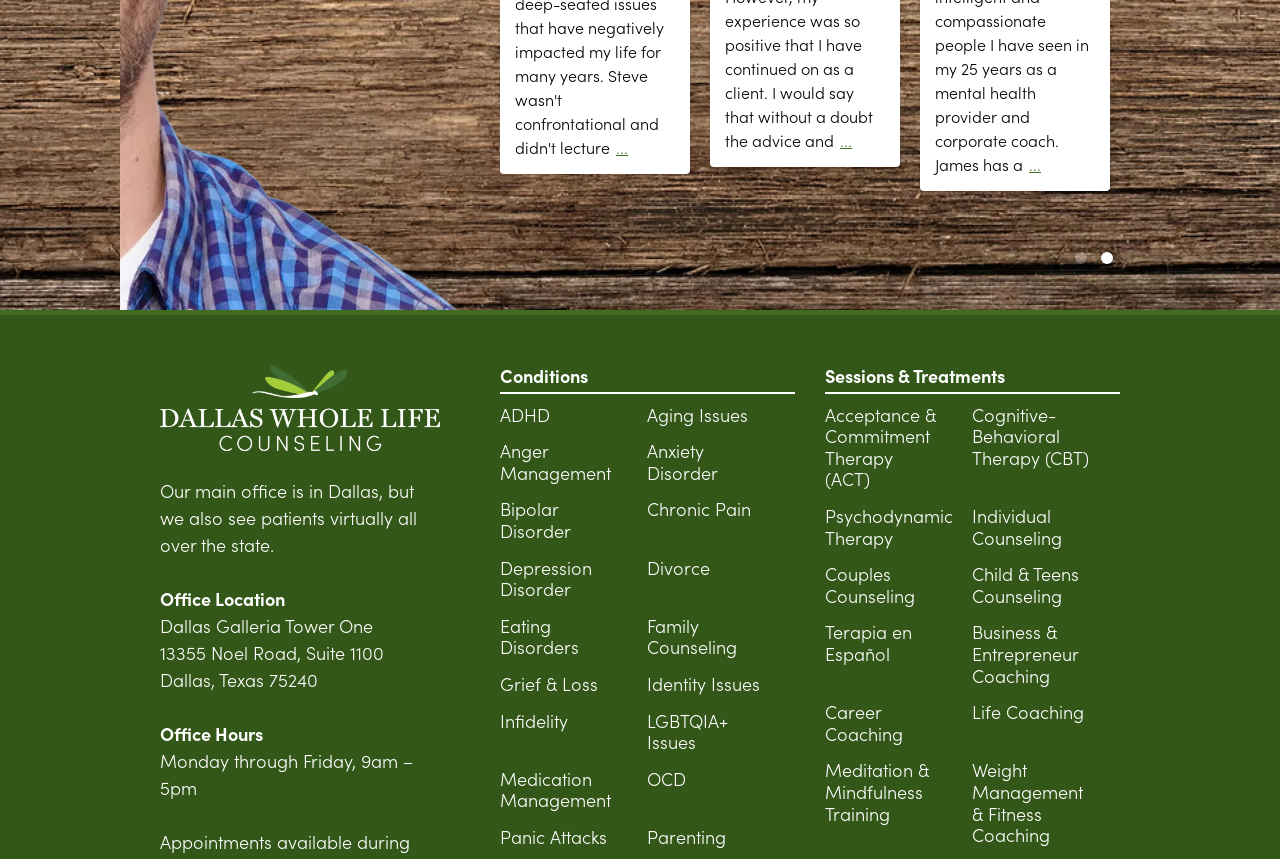Locate the bounding box of the UI element defined by this description: "Sessions & Treatments". The coordinates should be given as four float numbers between 0 and 1, formatted as [left, top, right, bottom].

[0.645, 0.425, 0.875, 0.458]